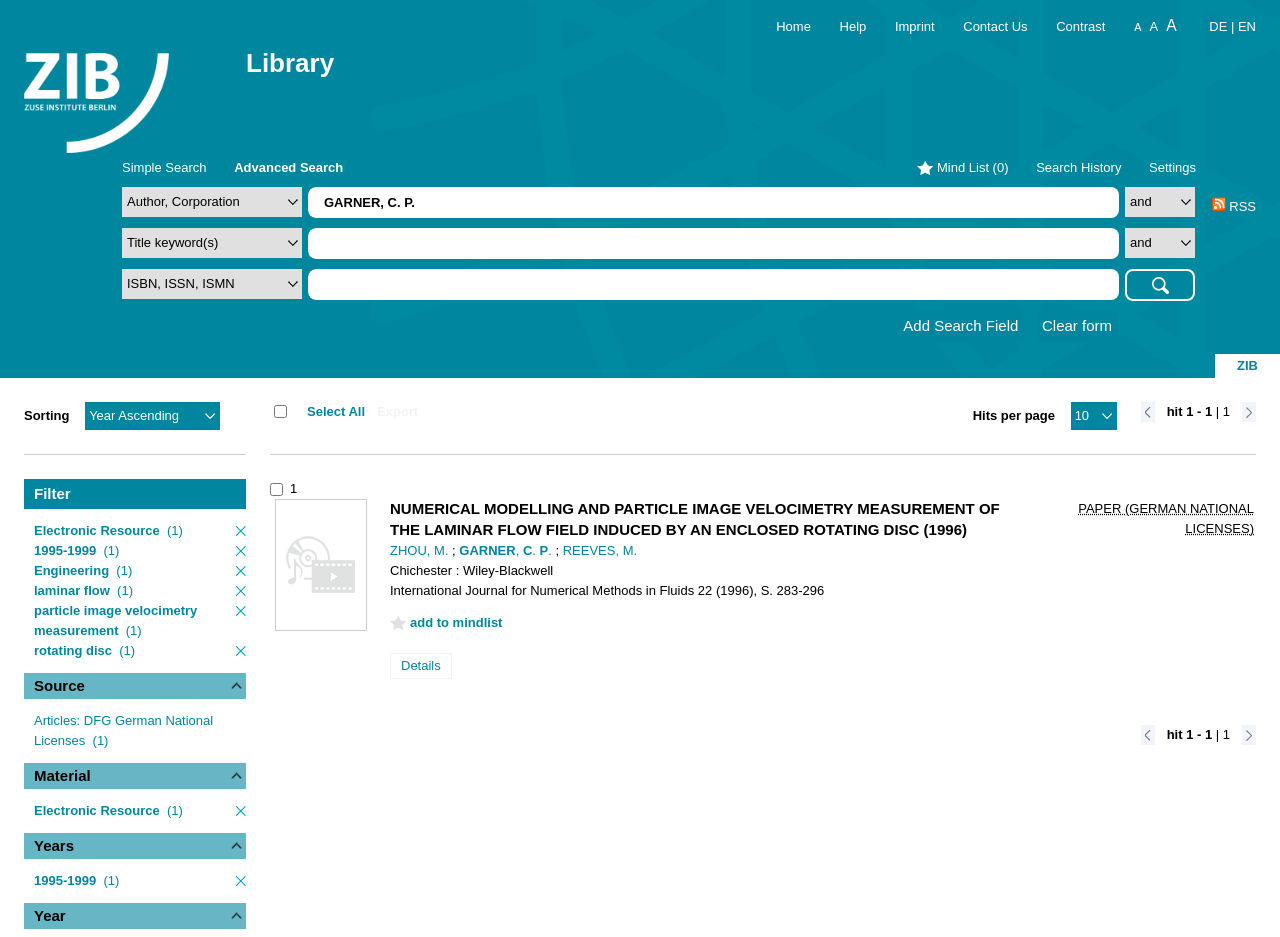What is the default number of hits per page?
Using the visual information, respond with a single word or phrase.

1